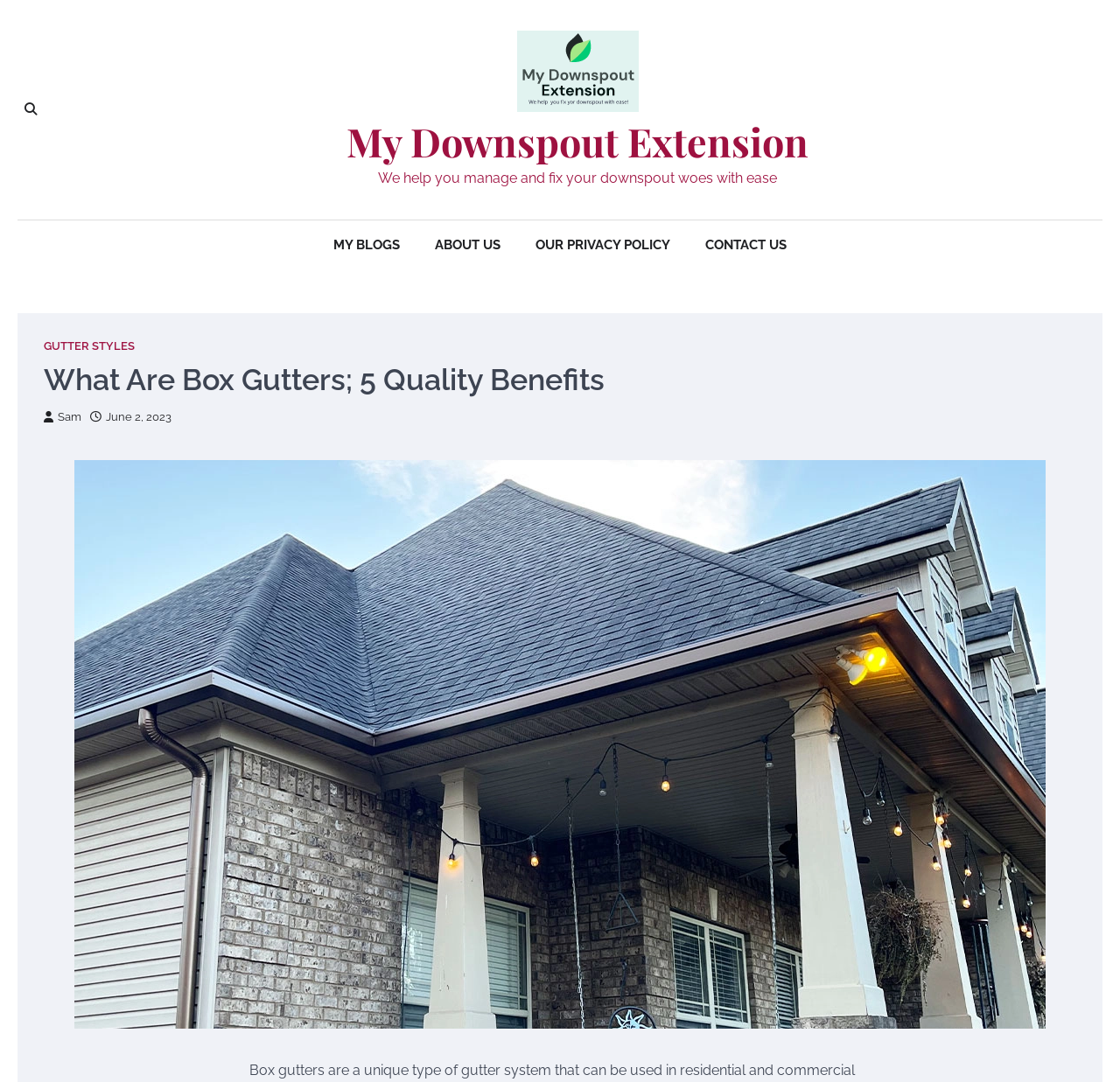Identify the coordinates of the bounding box for the element that must be clicked to accomplish the instruction: "Click on the Downspout extension link".

[0.461, 0.028, 0.57, 0.109]